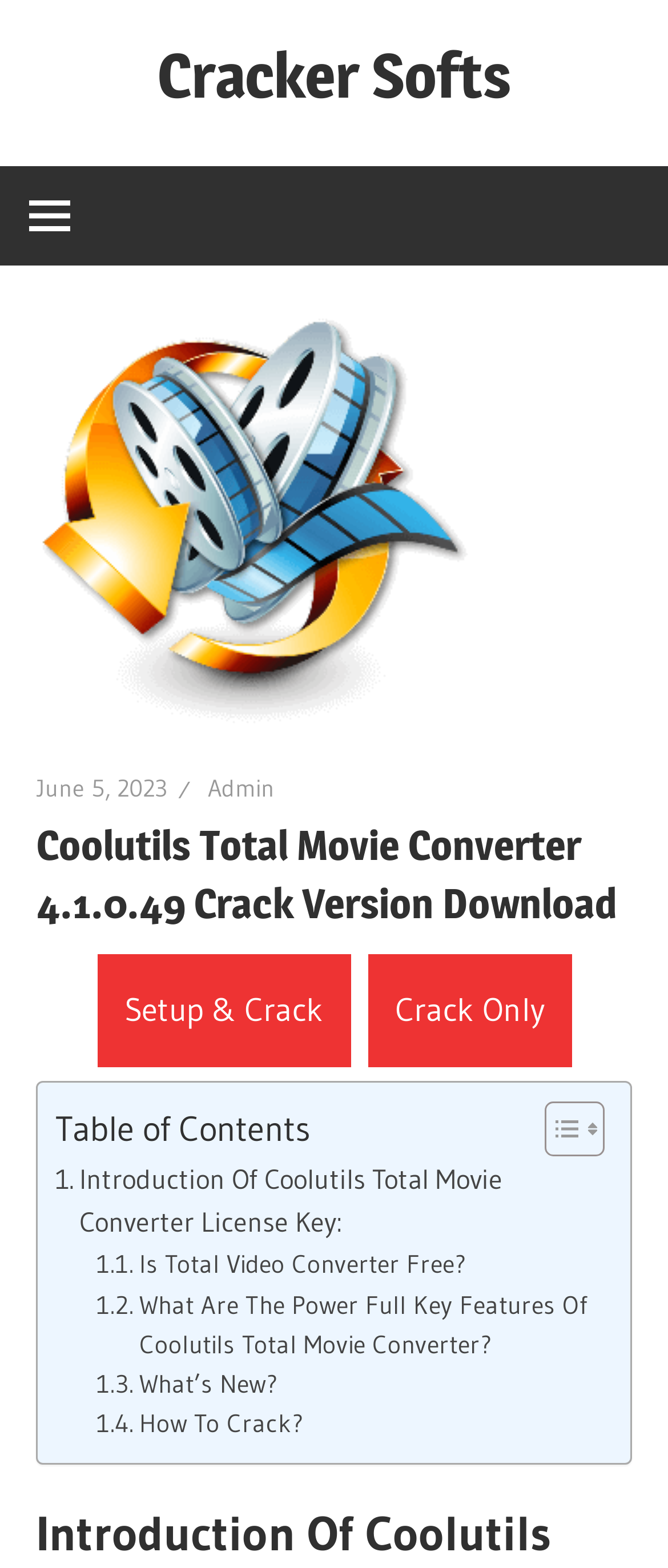Identify the bounding box coordinates for the element that needs to be clicked to fulfill this instruction: "Toggle Table of Content". Provide the coordinates in the format of four float numbers between 0 and 1: [left, top, right, bottom].

[0.776, 0.701, 0.892, 0.738]